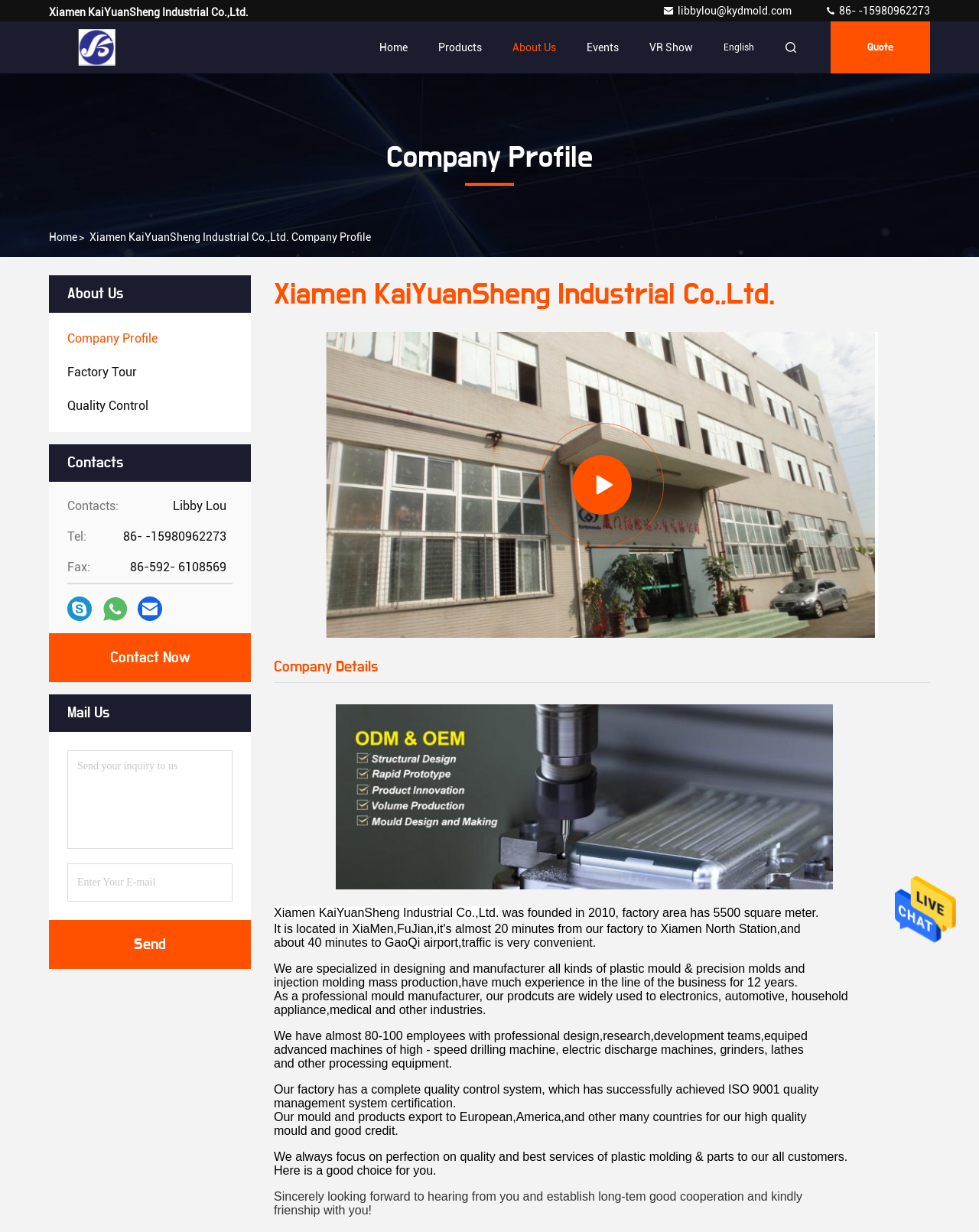What is the company name?
Carefully examine the image and provide a detailed answer to the question.

I found the company name by looking at the top-left corner of the webpage, where it is prominently displayed as 'Xiamen KaiYuanSheng Industrial Co.,Ltd.'